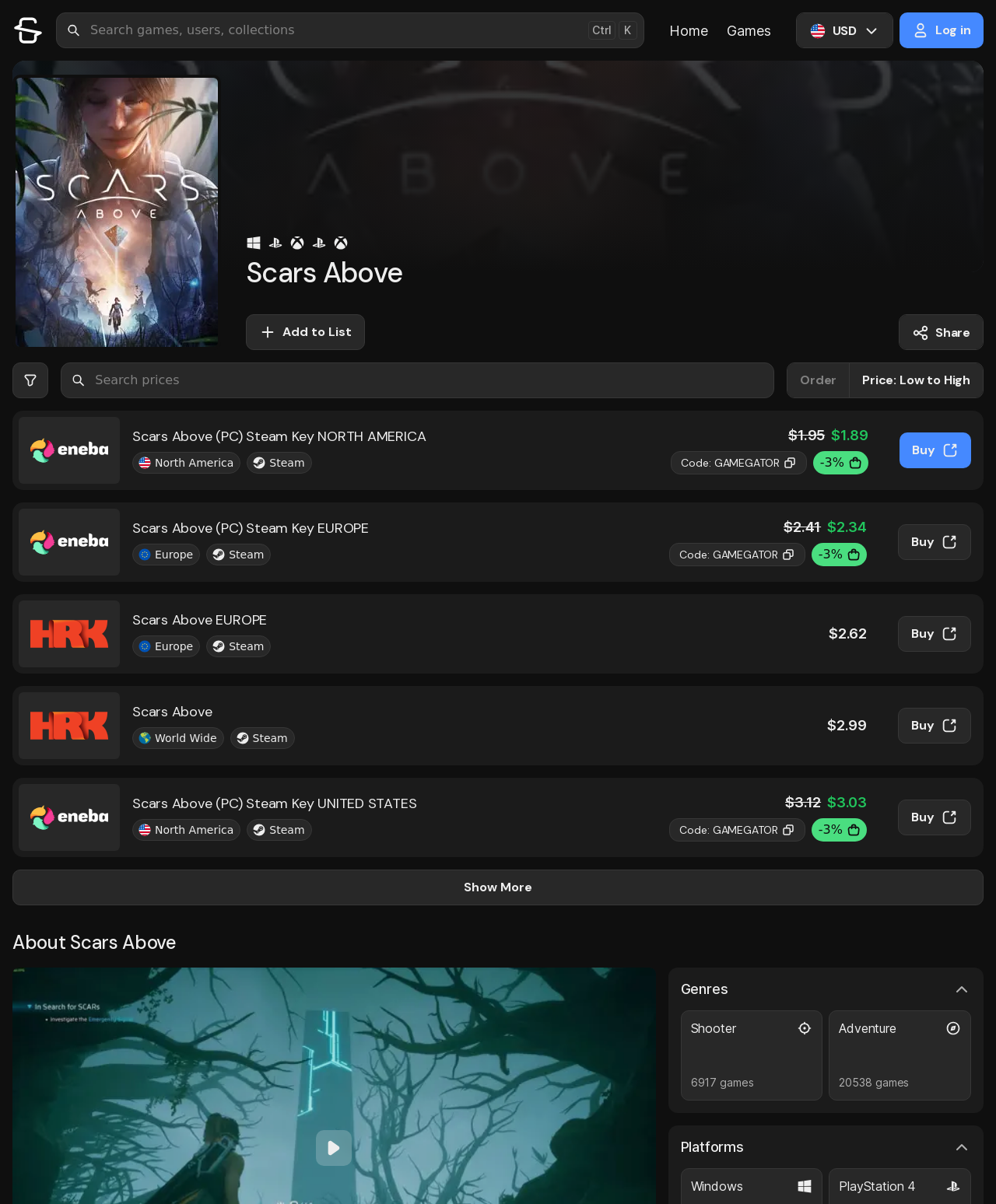Examine the image and give a thorough answer to the following question:
How many Scars Above keys are available?

I counted the number of different Scars Above key options available on the webpage, which are Scars Above (PC) Steam Key NORTH AMERICA, Scars Above (PC) Steam Key EUROPE, Scars Above EUROPE, and Scars Above.